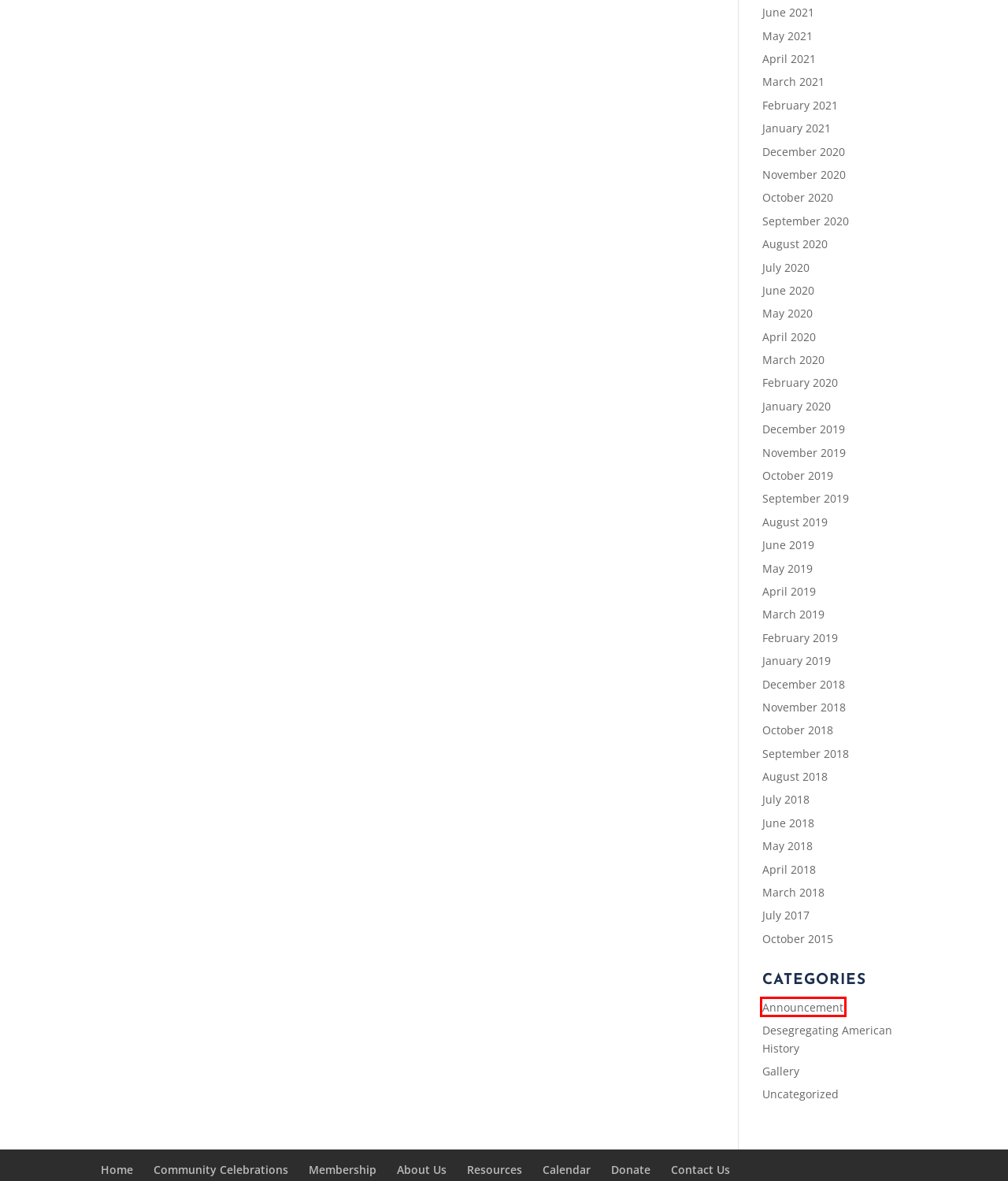Look at the screenshot of a webpage where a red rectangle bounding box is present. Choose the webpage description that best describes the new webpage after clicking the element inside the red bounding box. Here are the candidates:
A. June 2019 - NAACP
B. September 2018 - NAACP
C. September 2020 - NAACP
D. February 2021 - NAACP
E. Contact Us - NAACP
F. June 2020 - NAACP
G. March 2018 - NAACP
H. Announcement Archives - NAACP

H